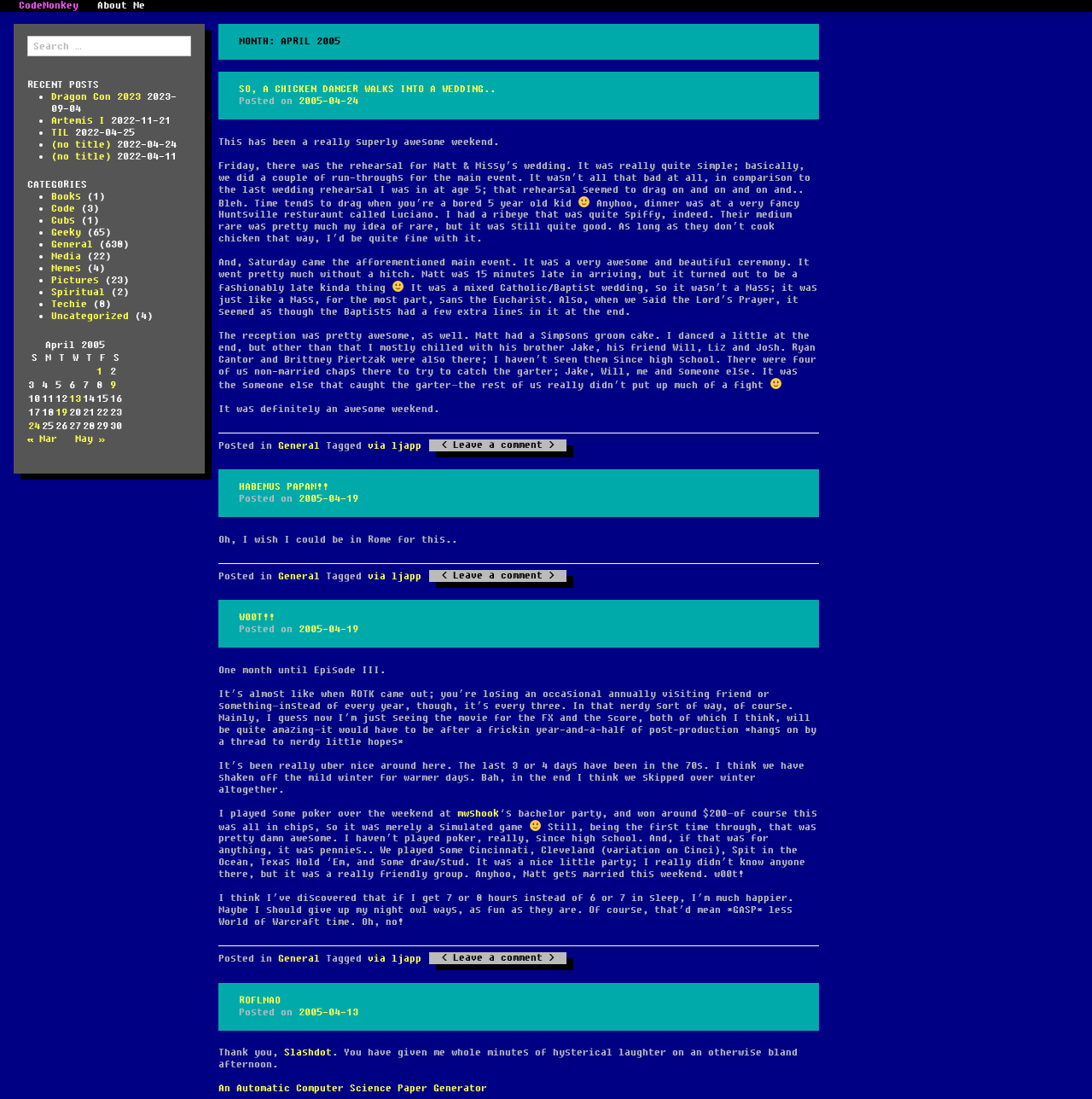Generate a thorough caption that explains the contents of the webpage.

The webpage is a blog archive page for April 2005. At the top, there are two links, "CodeMonkey" and "About Me", positioned side by side. Below them, there is a search box with a label "Search for:".

The main content of the page is divided into three sections. The first section, titled "RECENT POSTS", lists several blog posts with their titles, dates, and a bullet point marker. The posts are listed in a vertical column, with the most recent post at the top.

The second section, titled "CATEGORIES", lists various categories of blog posts, such as "Books", "Code", "Cubs", and others. Each category is represented by a link, accompanied by a number in parentheses, indicating the number of posts in that category. The categories are listed in a vertical column, with a bullet point marker preceding each category.

The third section is a calendar table for April 2005. The table has a caption "April 2005" and lists the days of the week across the top row. The table cells contain either a blank space or a link to a blog post published on that day. There are two rows of table cells, with the first row containing a blank space and the second row containing links to blog posts.